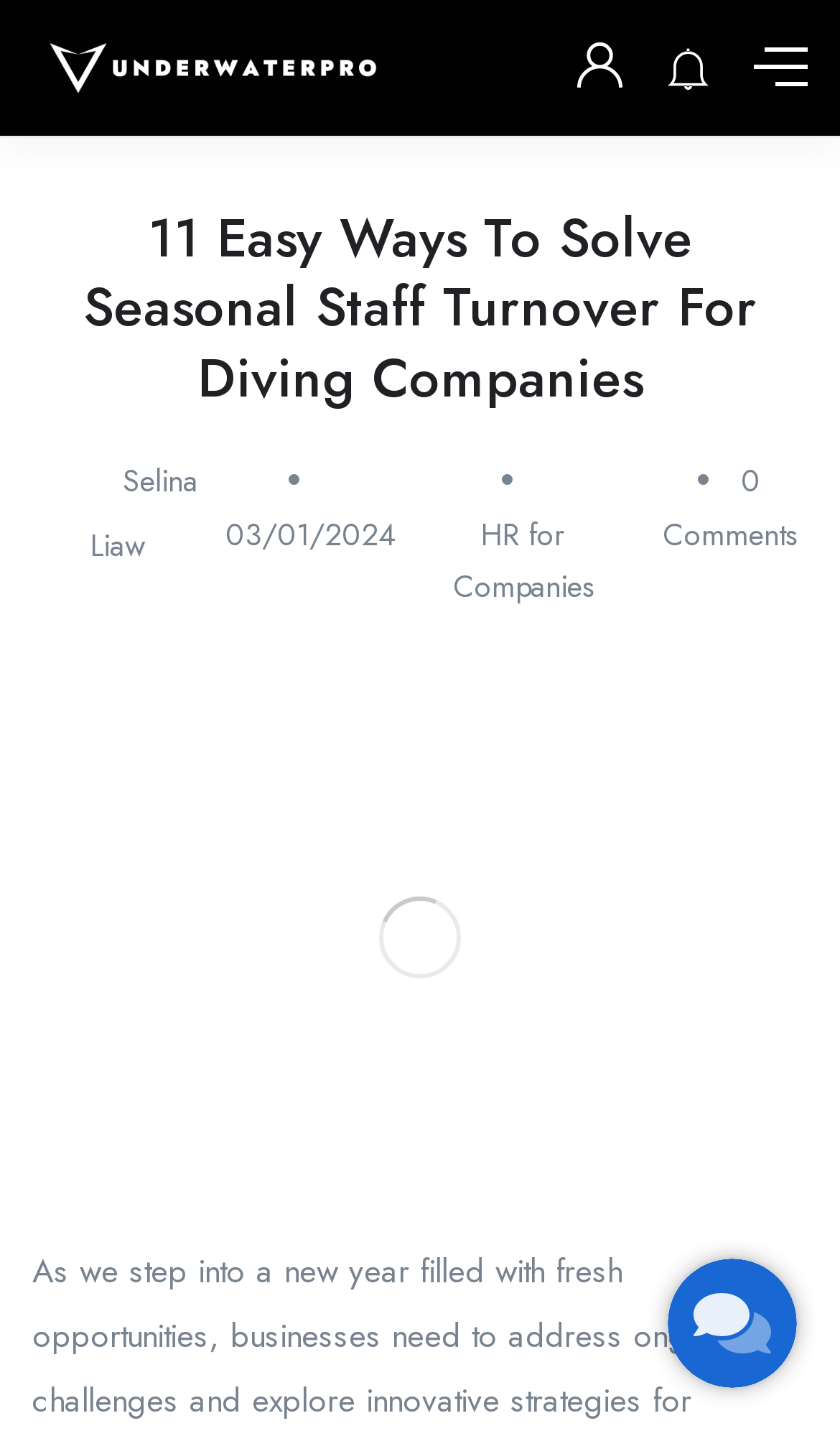Can you give a comprehensive explanation to the question given the content of the image?
What is the date of the article?

The date of the article can be found below the main heading, where it says '03/01/2024' with a link attached to it.